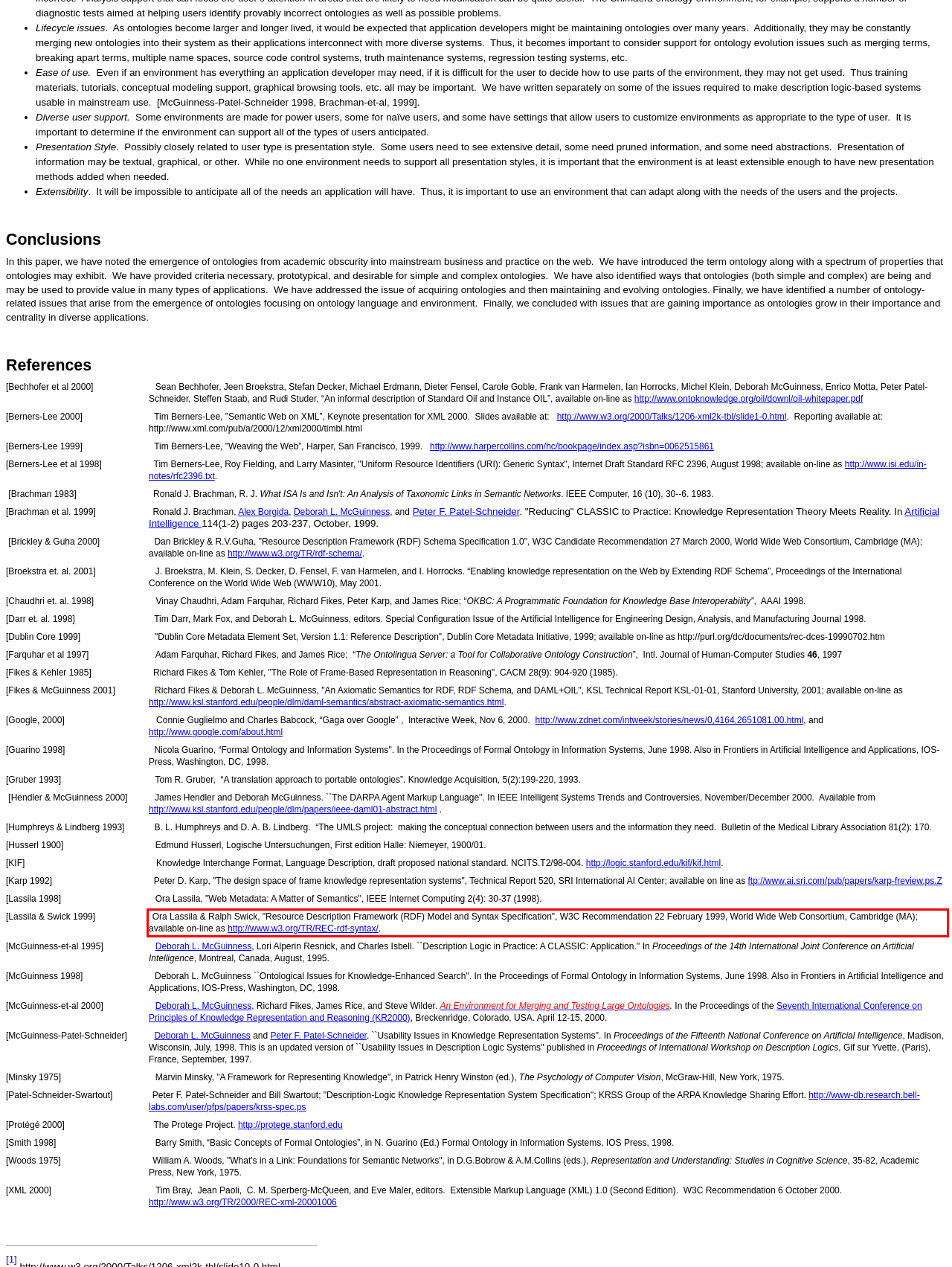Given a screenshot of a webpage containing a red rectangle bounding box, extract and provide the text content found within the red bounding box.

[Lassila & Swick 1999] Ora Lassila & Ralph Swick, "Resource Description Framework (RDF) Model and Syntax Specification", W3C Recommendation 22 February 1999, World Wide Web Consortium, Cambridge (MA); available on-line as http://www.w3.org/TR/REC-rdf-syntax/.